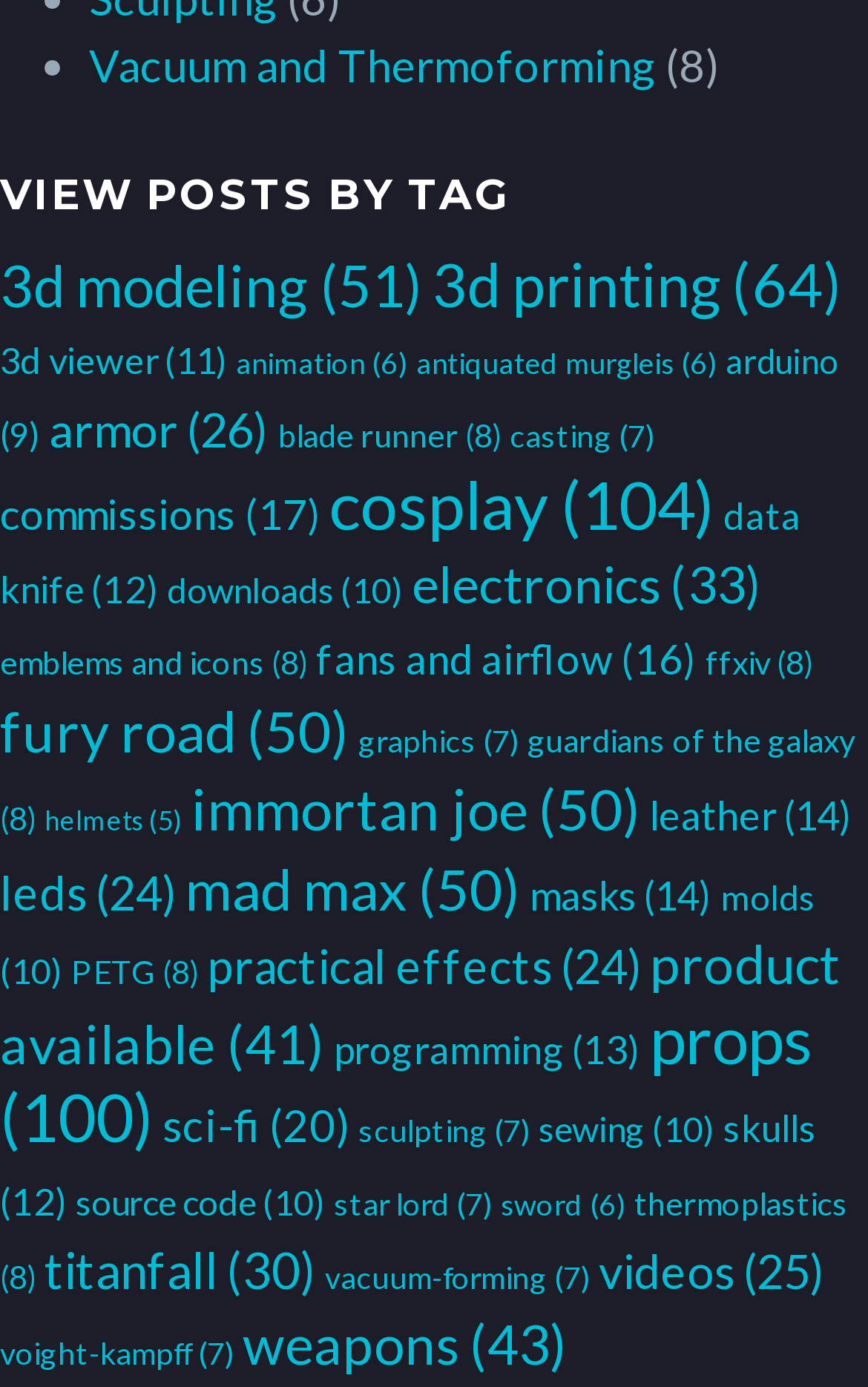How many items are in the '3d printing' tag?
Please give a detailed and thorough answer to the question, covering all relevant points.

I found the link for the '3d printing' tag and saw that it has 64 items, as indicated by the number in parentheses next to the link.